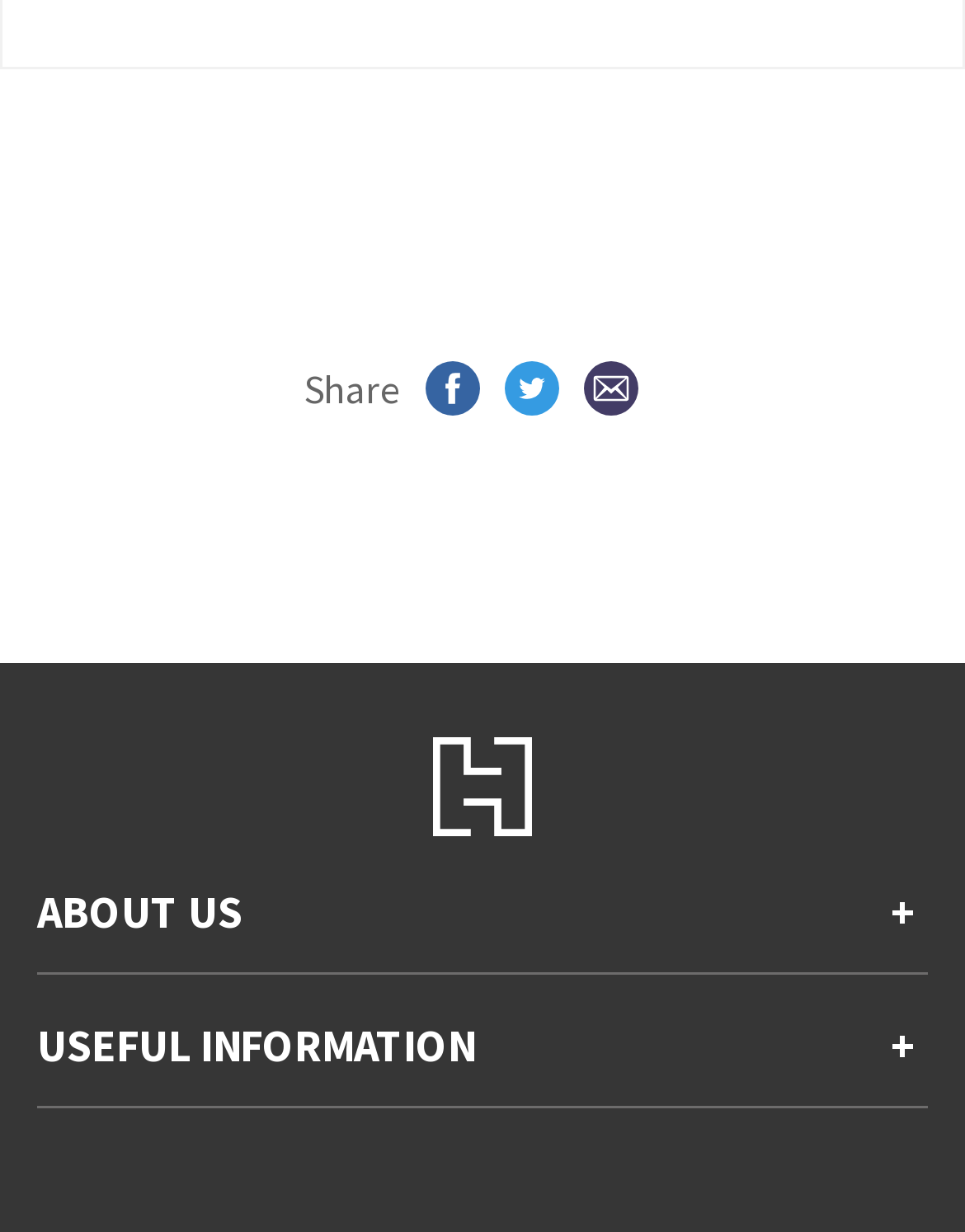What is the text above the 'Contact Us' link?
Refer to the image and provide a one-word or short phrase answer.

ABOUT US